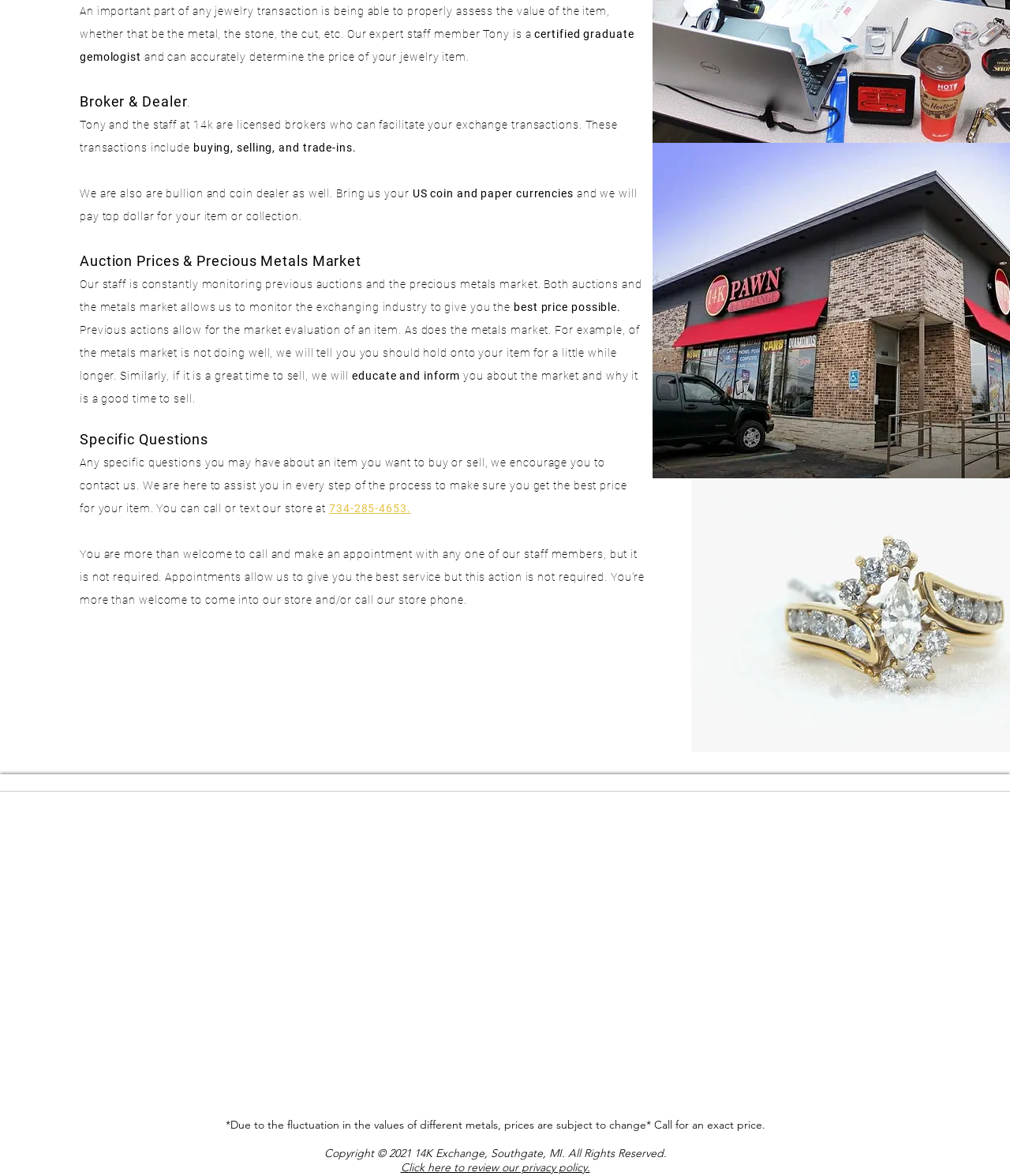Provide the bounding box coordinates of the HTML element described by the text: "#comp-keq5jolf svg [data-color="1"] {fill: #E21C21;}". The coordinates should be in the format [left, top, right, bottom] with values between 0 and 1.

[0.566, 0.694, 0.605, 0.738]